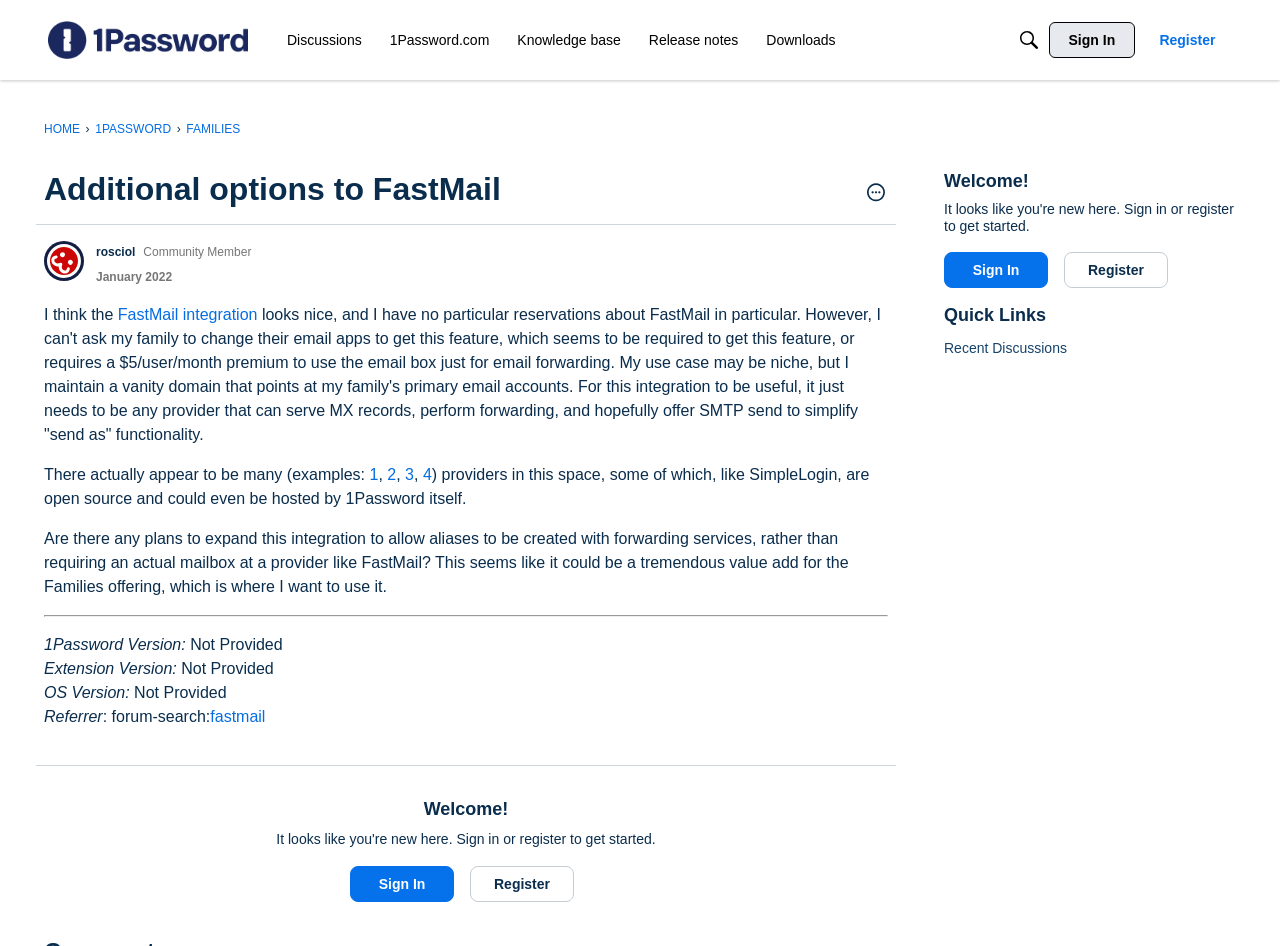How many links are provided as examples of email forwarding services?
Answer the question in a detailed and comprehensive manner.

The answer can be found by counting the number of links provided in the text, which are labeled as '1', '2', '3', and '4'.